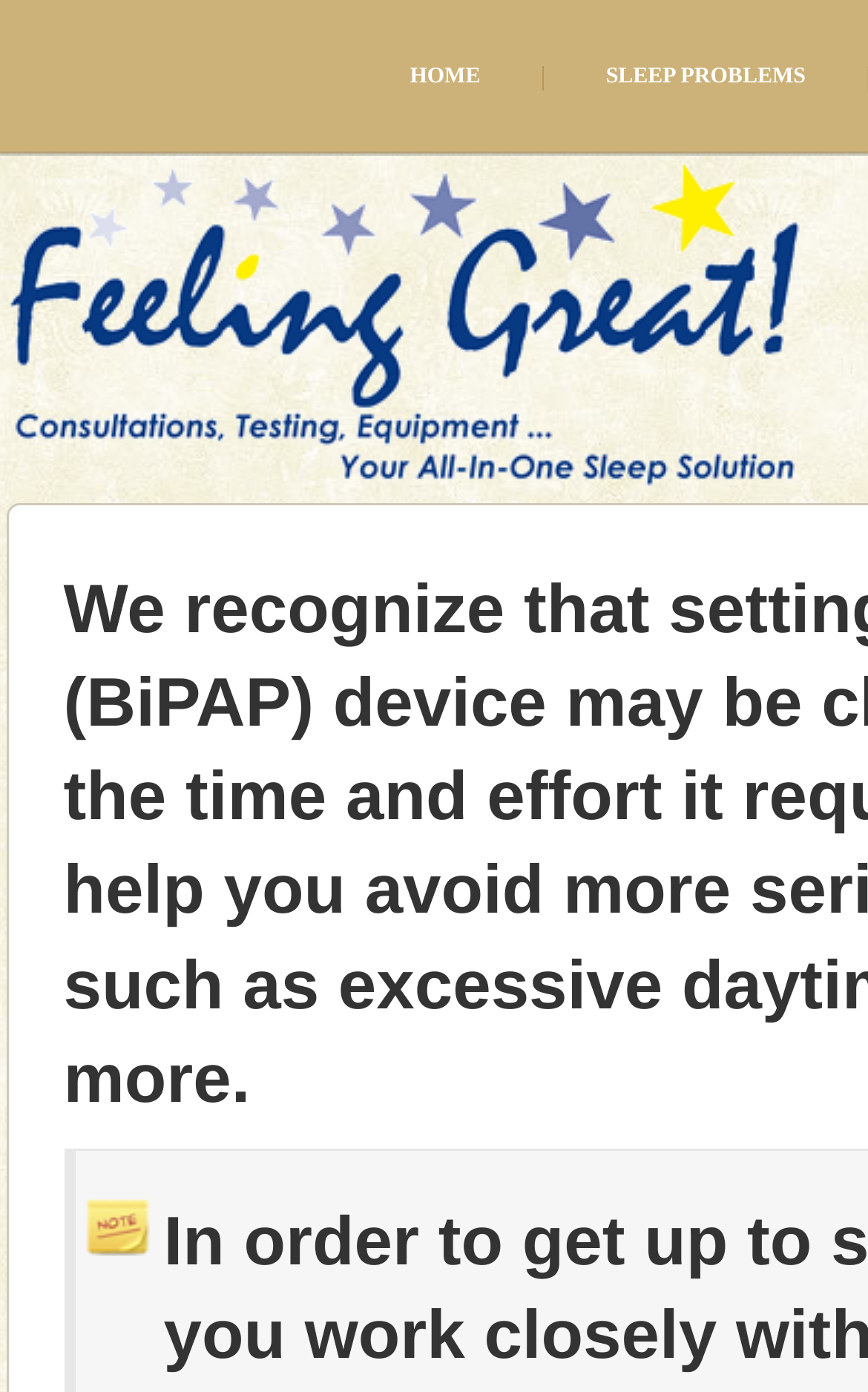Locate the UI element that matches the description Home in the webpage screenshot. Return the bounding box coordinates in the format (top-left x, top-left y, bottom-right x, bottom-right y), with values ranging from 0 to 1.

[0.457, 0.0, 0.569, 0.09]